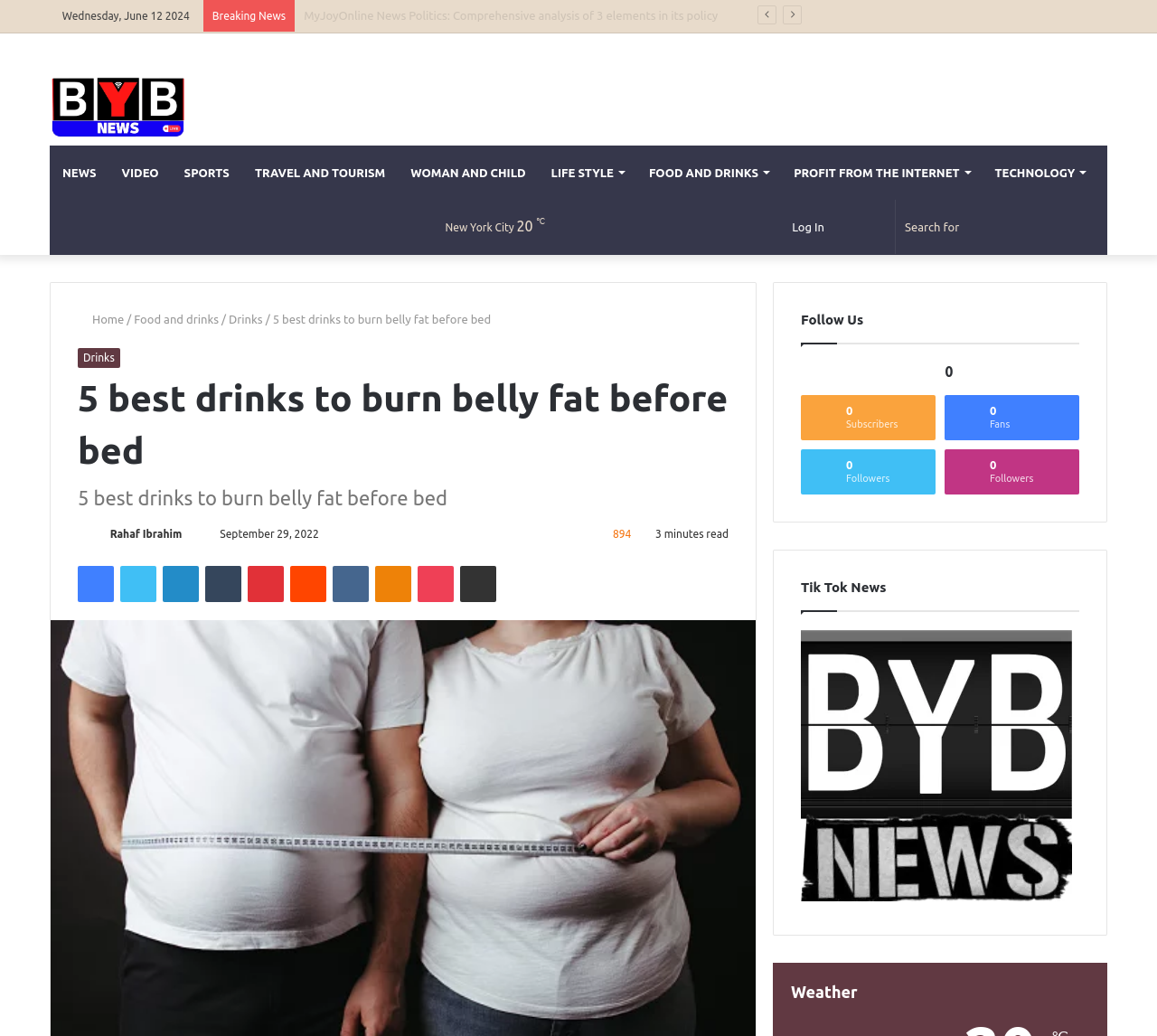Who is the author of the article?
Answer the question with a single word or phrase by looking at the picture.

Rahaf Ibrahim